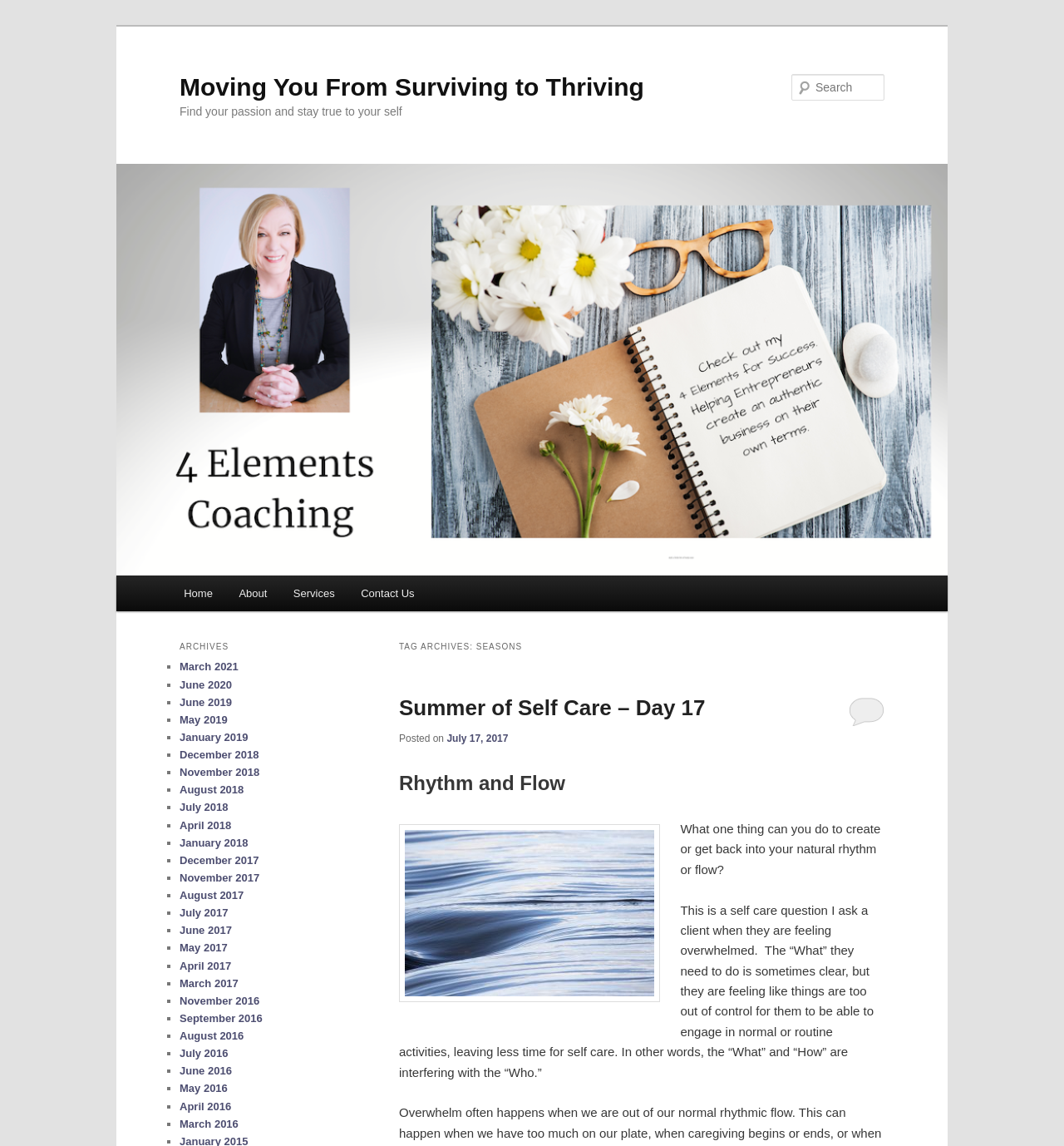Please specify the bounding box coordinates of the element that should be clicked to execute the given instruction: 'Go to Home page'. Ensure the coordinates are four float numbers between 0 and 1, expressed as [left, top, right, bottom].

[0.16, 0.502, 0.212, 0.533]